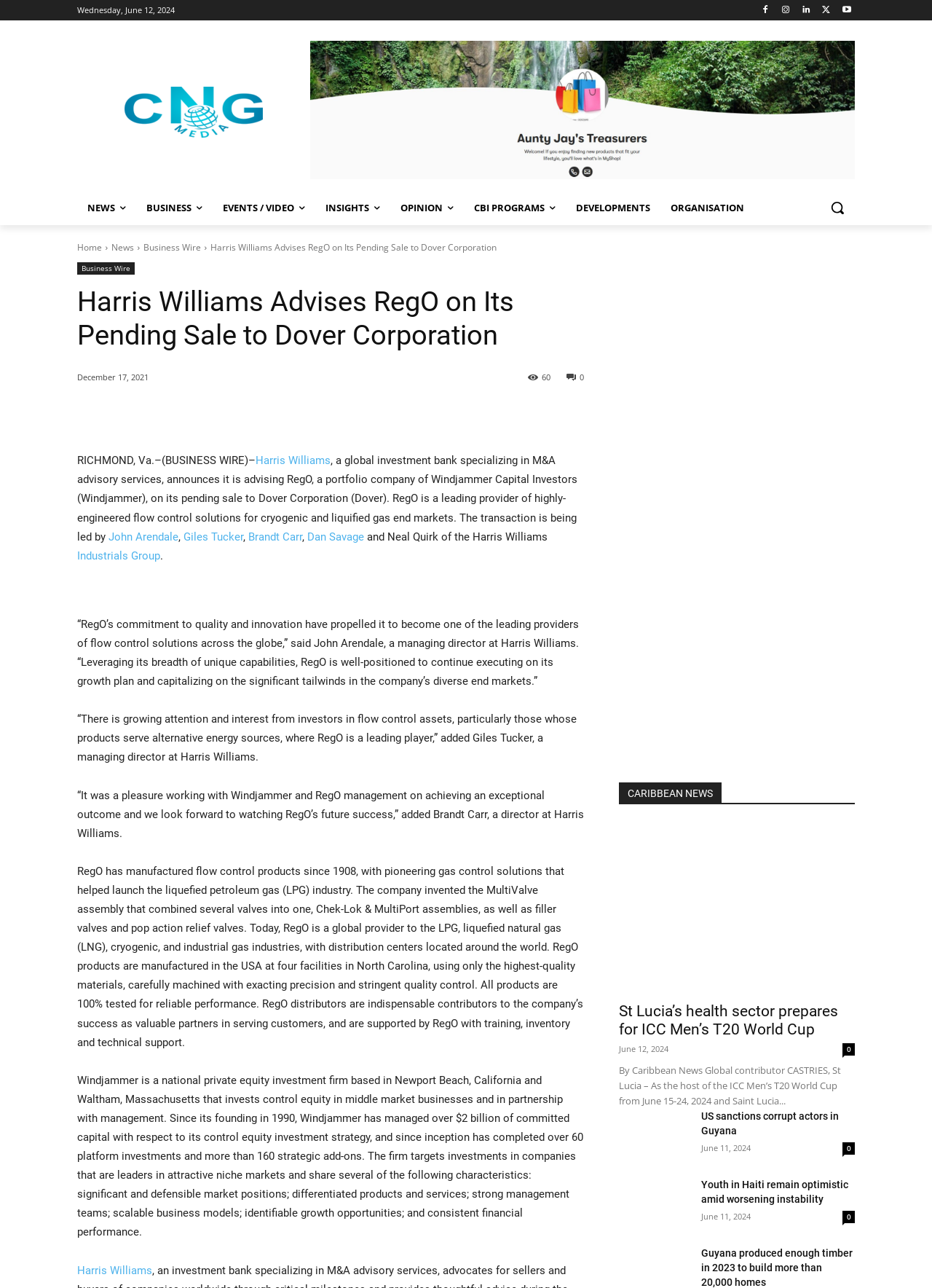Given the element description "Events / Video" in the screenshot, predict the bounding box coordinates of that UI element.

[0.228, 0.148, 0.338, 0.175]